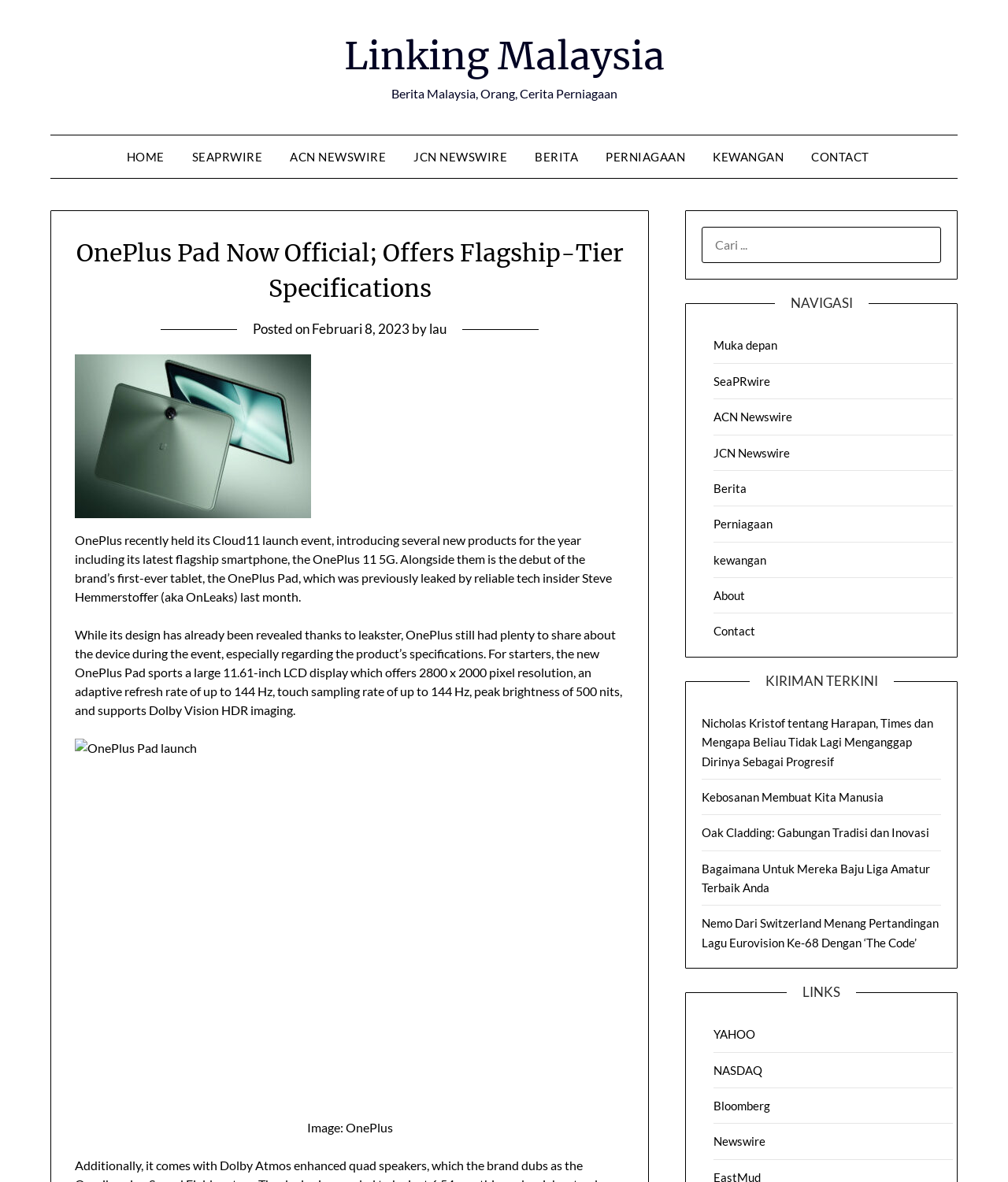Reply to the question with a brief word or phrase: What is the peak brightness of the OnePlus Pad's display?

500 nits